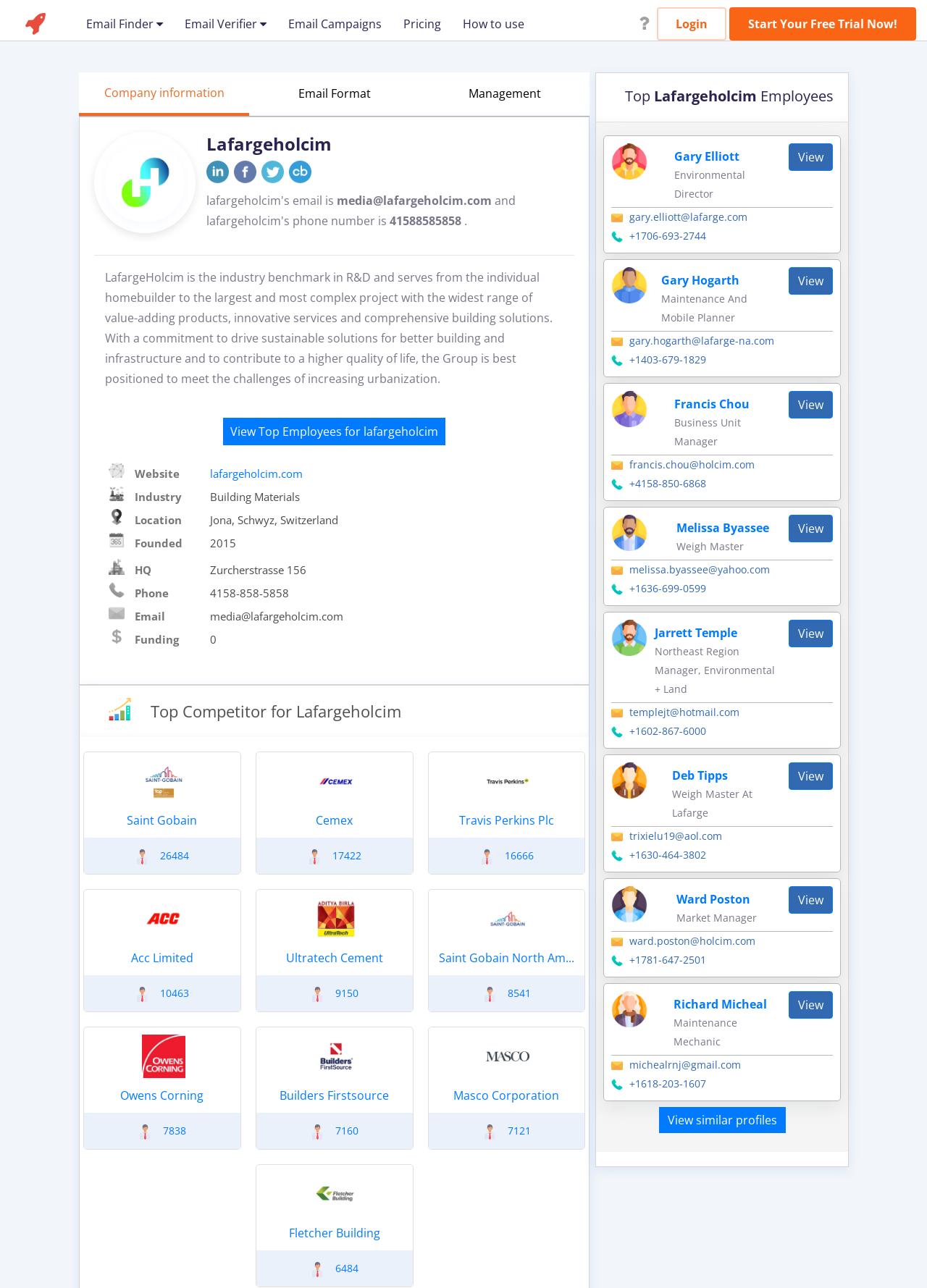Please determine the bounding box coordinates of the element to click in order to execute the following instruction: "Click on the 'Email Finder' link". The coordinates should be four float numbers between 0 and 1, specified as [left, top, right, bottom].

[0.093, 0.012, 0.176, 0.025]